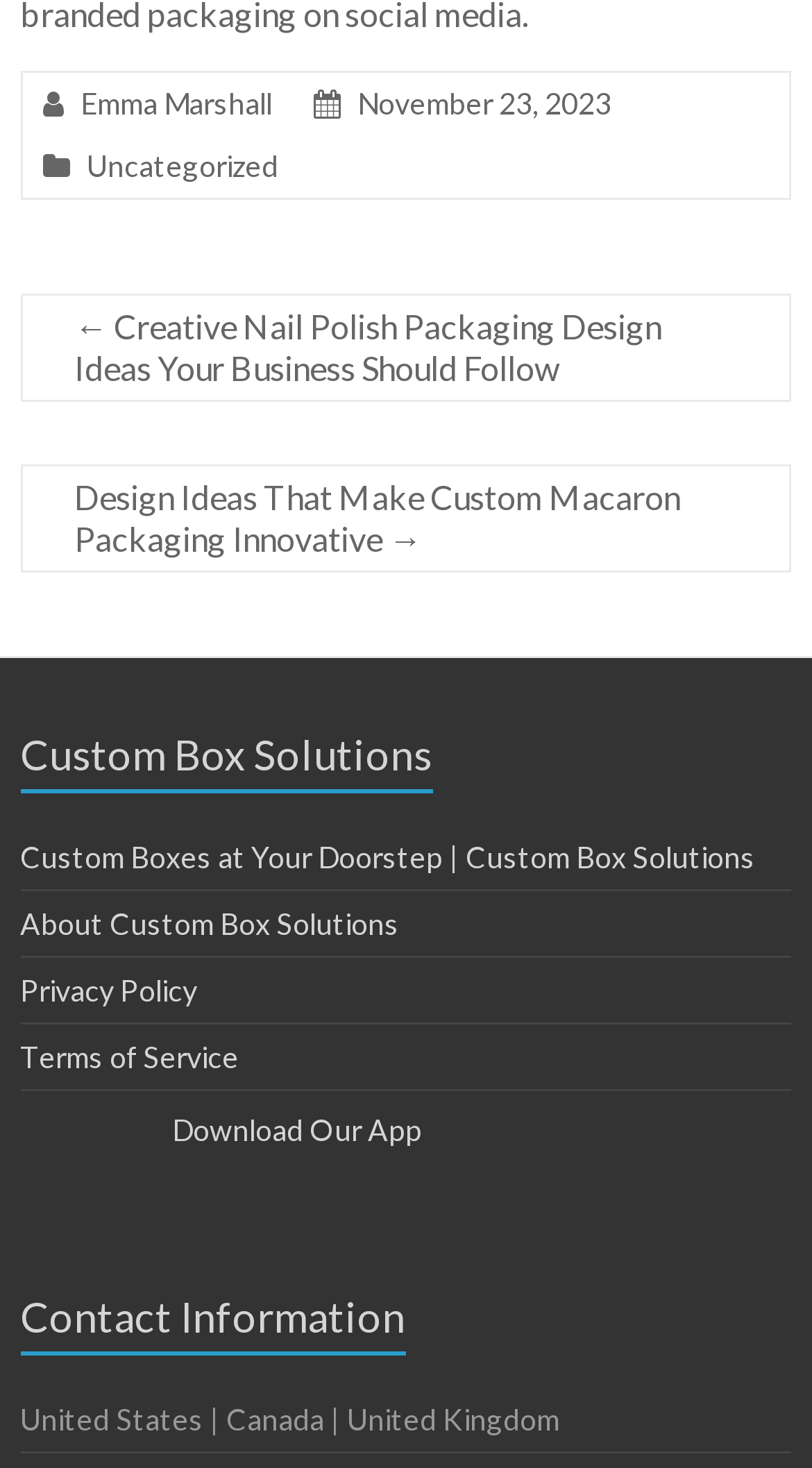Given the description of the UI element: "November 23, 2023November 24, 2023", predict the bounding box coordinates in the form of [left, top, right, bottom], with each value being a float between 0 and 1.

[0.44, 0.059, 0.753, 0.083]